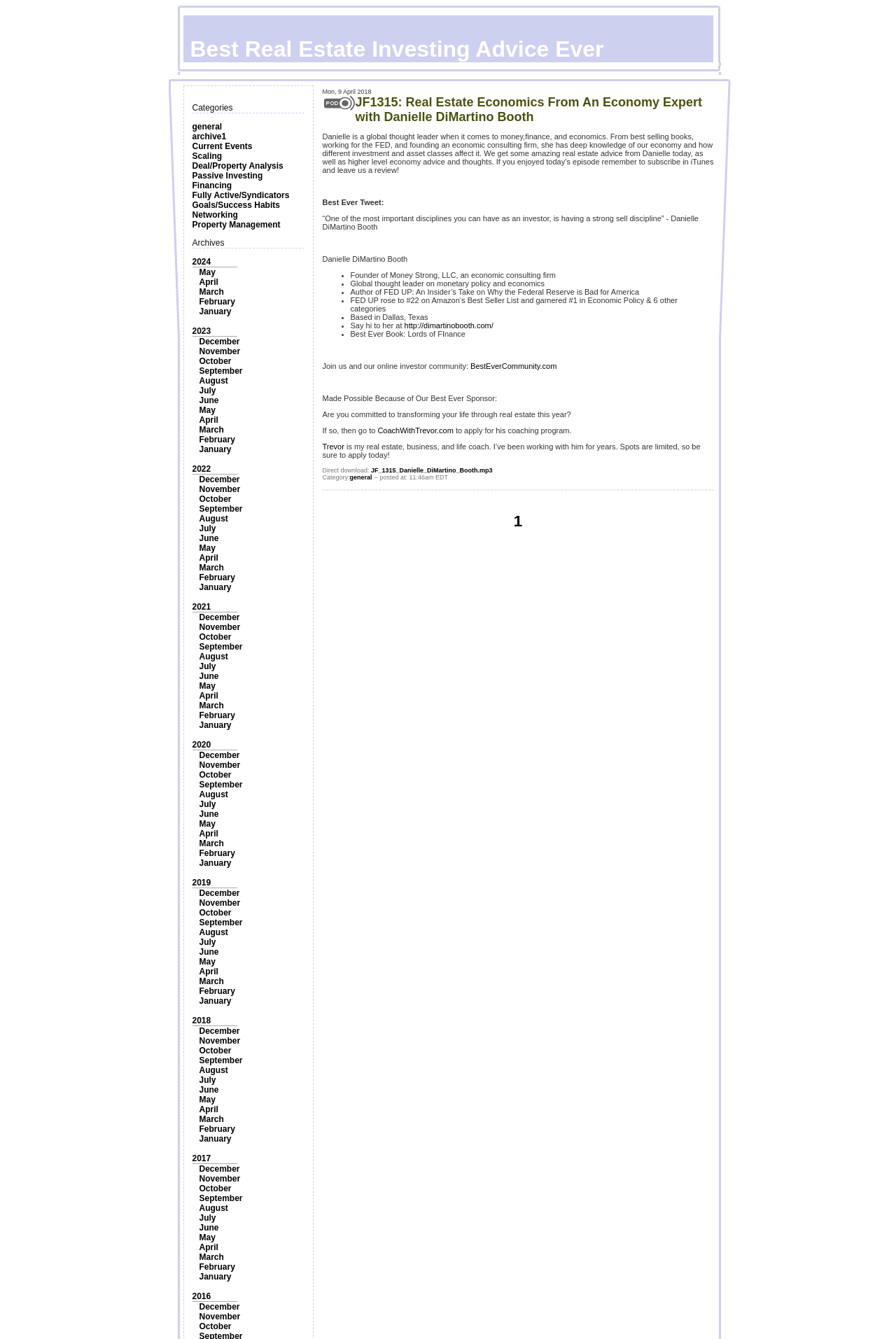Answer the question below in one word or phrase:
How many months are listed under 2024?

1